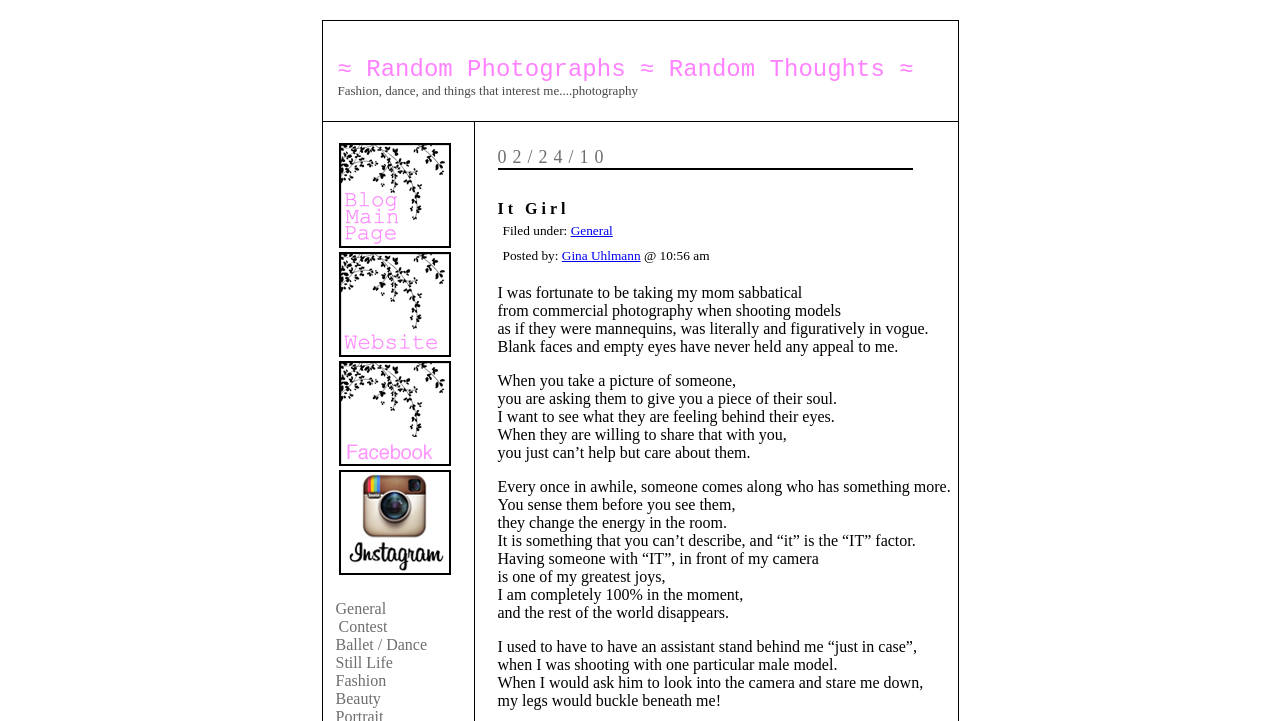Please provide the bounding box coordinates for the element that needs to be clicked to perform the following instruction: "read individual post". The coordinates should be given as four float numbers between 0 and 1, i.e., [left, top, right, bottom].

None